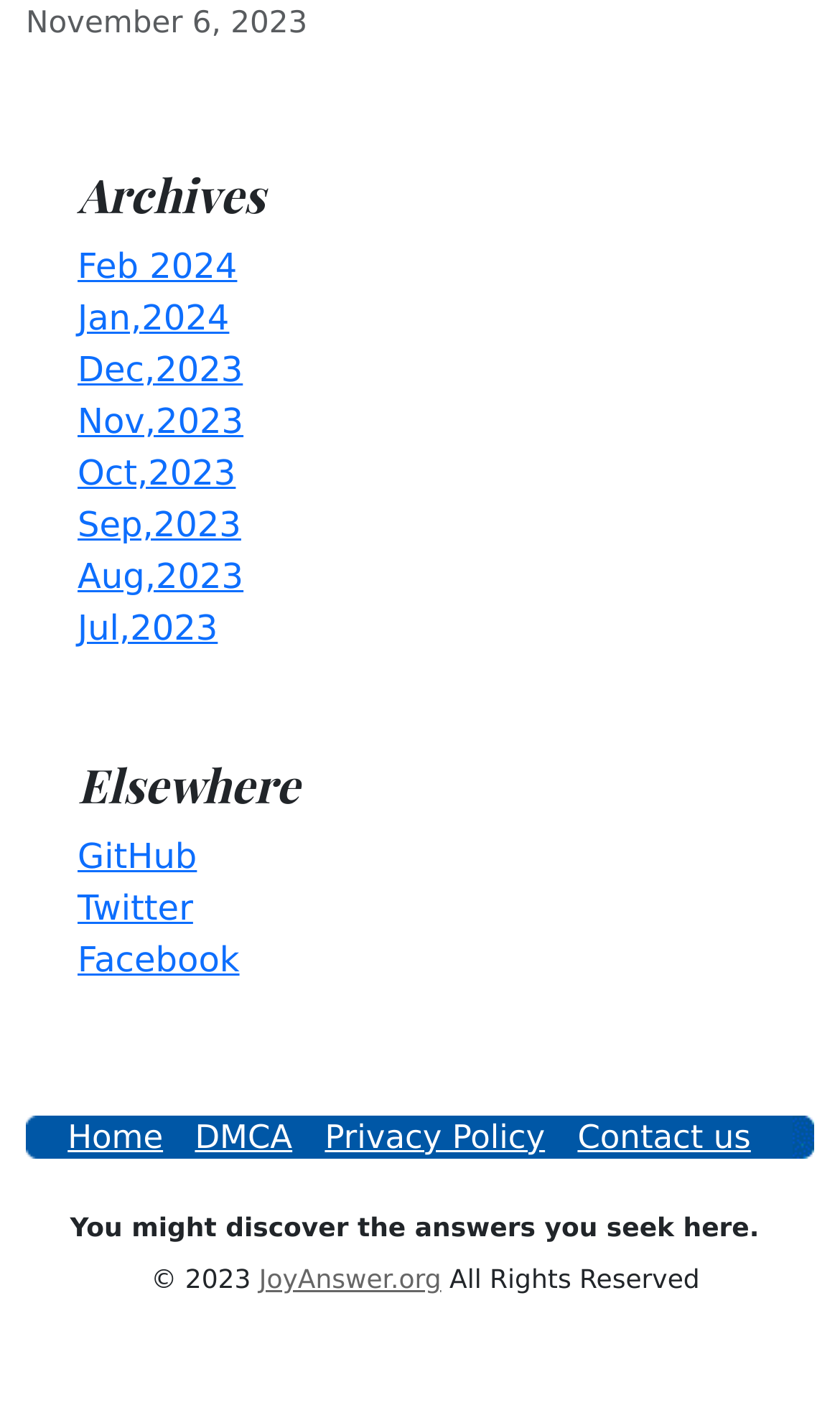Indicate the bounding box coordinates of the clickable region to achieve the following instruction: "Read more about Benchen Buddha Maitreya Project."

None